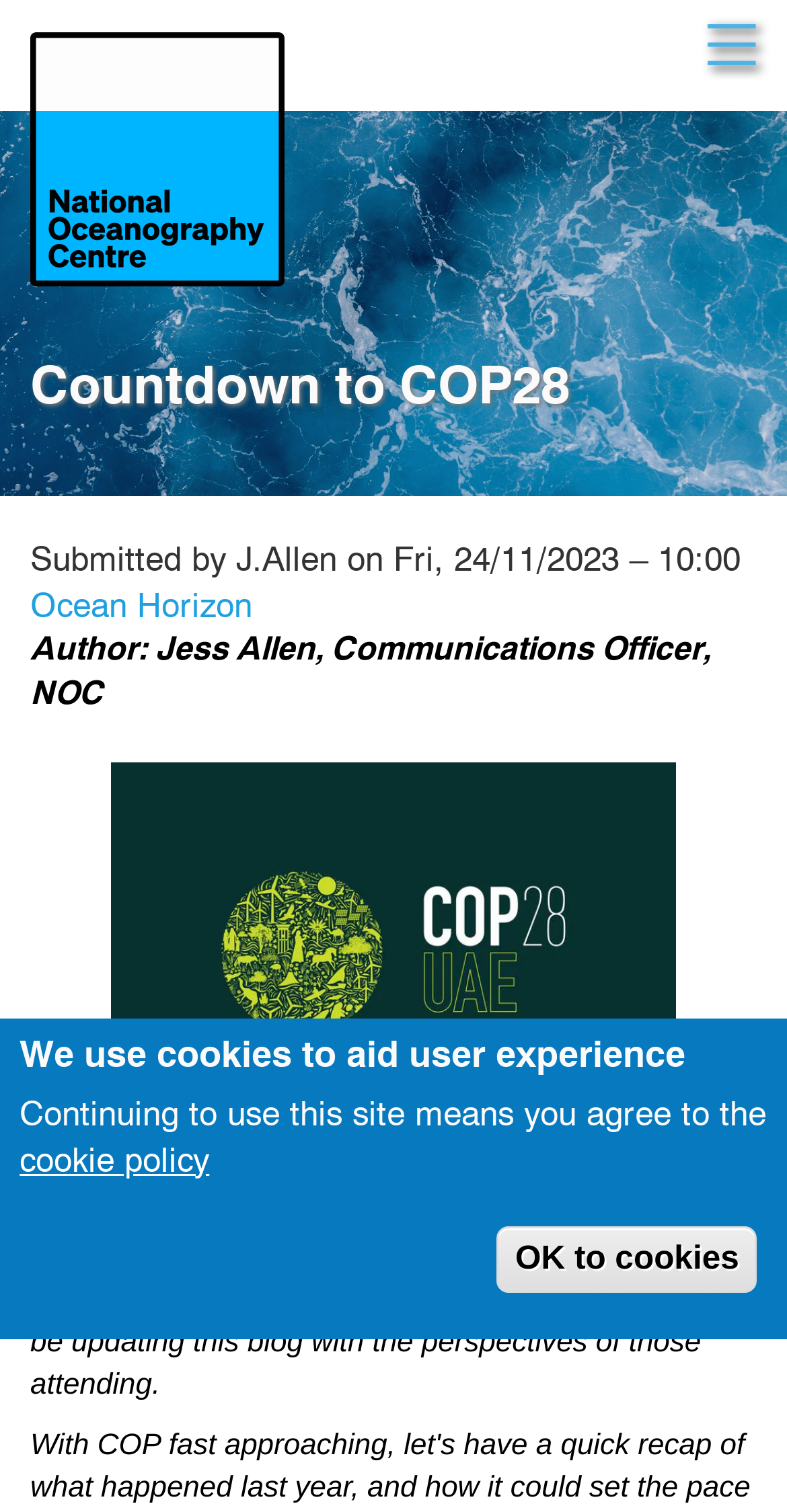Answer the following inquiry with a single word or phrase:
What is the tag associated with the blog post?

Ocean Horizon